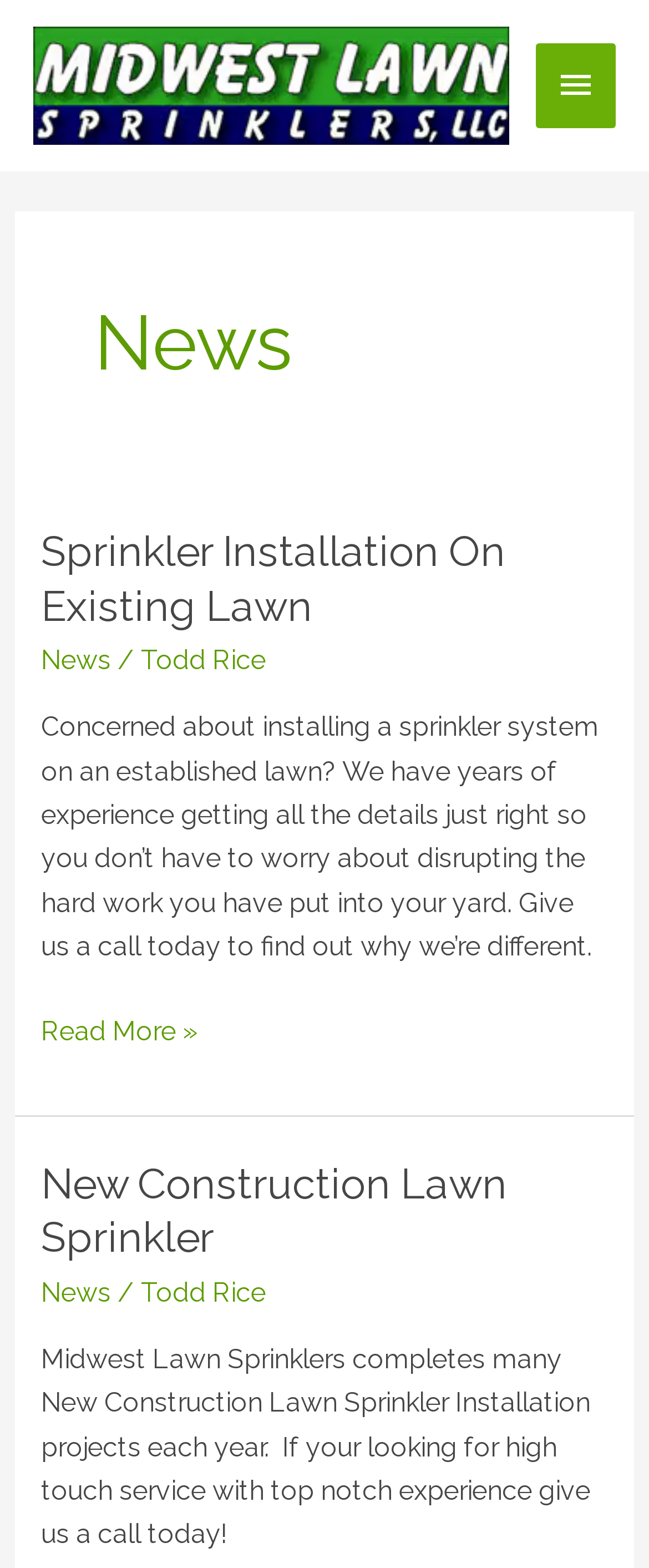Specify the bounding box coordinates for the region that must be clicked to perform the given instruction: "Read more about 'Sprinkler Installation On Existing Lawn'".

[0.063, 0.644, 0.304, 0.672]